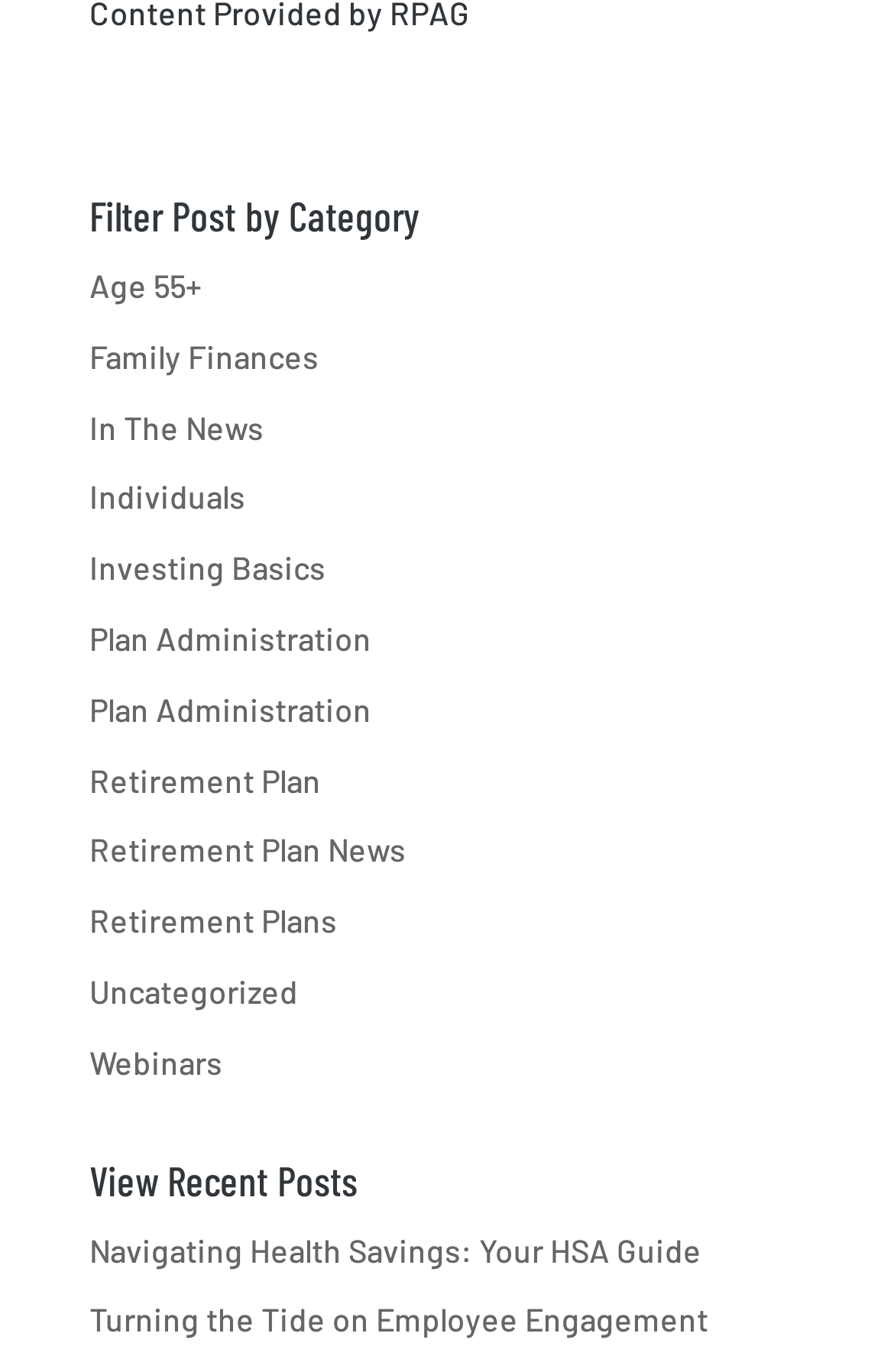Predict the bounding box of the UI element based on this description: "Retirement Plan News".

[0.1, 0.605, 0.454, 0.634]